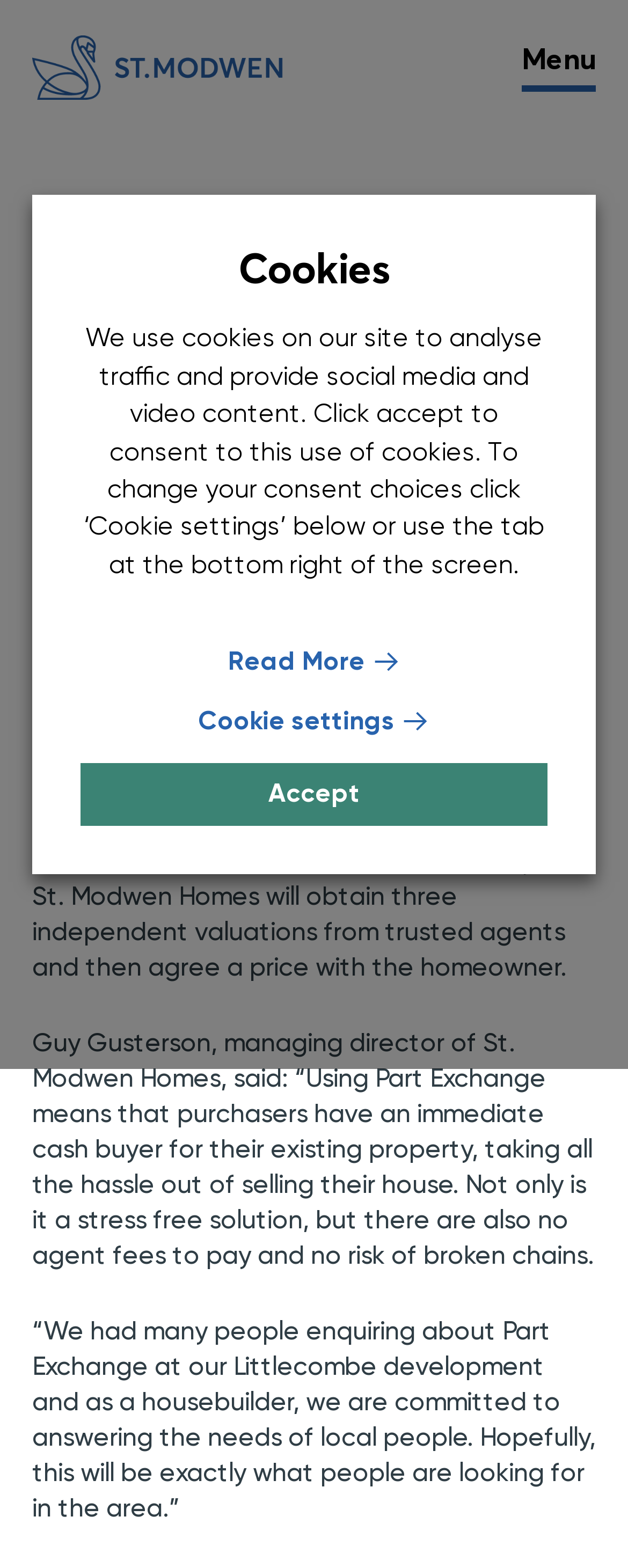Utilize the details in the image to give a detailed response to the question: What is the date of the news article?

The answer can be found in the time element on the webpage, which displays the date as Tue 15 October 2013.